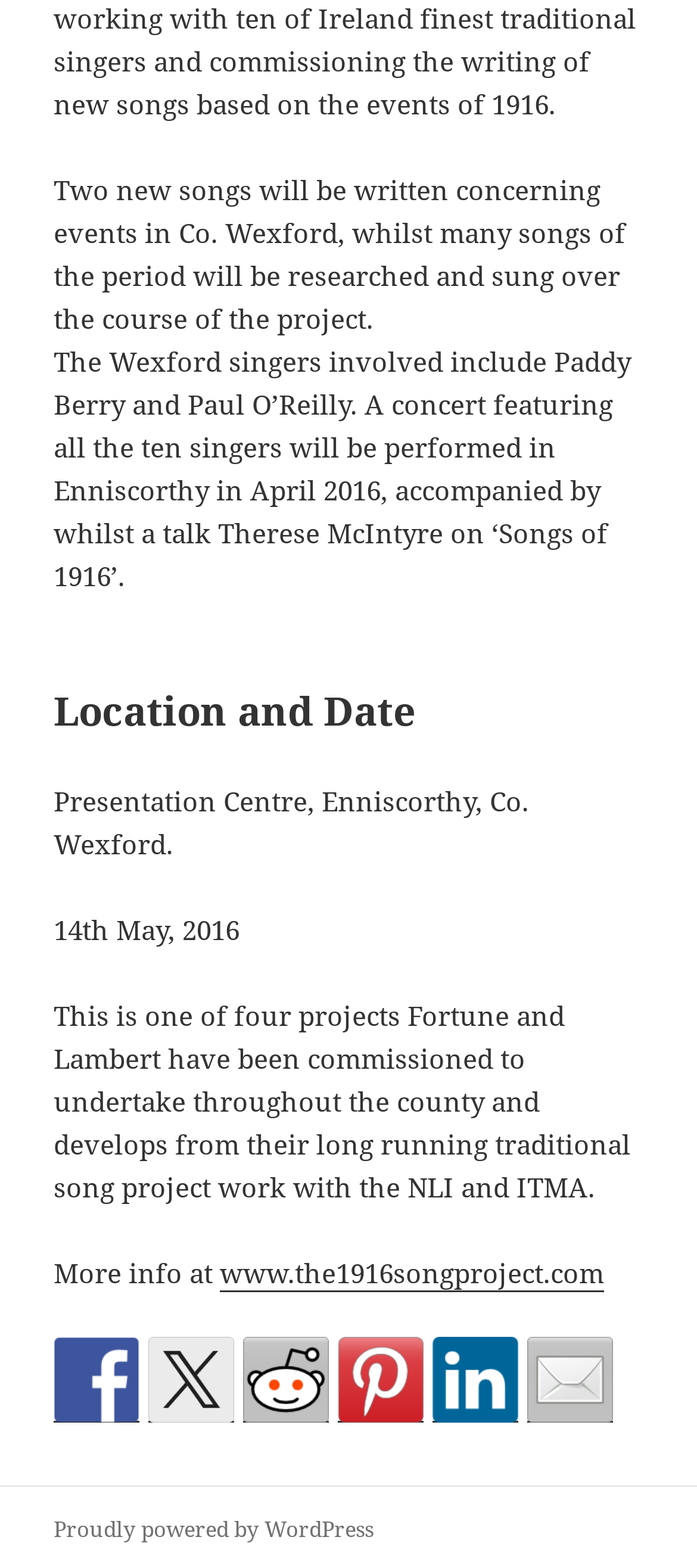Please determine the bounding box coordinates of the area that needs to be clicked to complete this task: 'Share Andy Woll. Green Earth.'. The coordinates must be four float numbers between 0 and 1, formatted as [left, top, right, bottom].

None